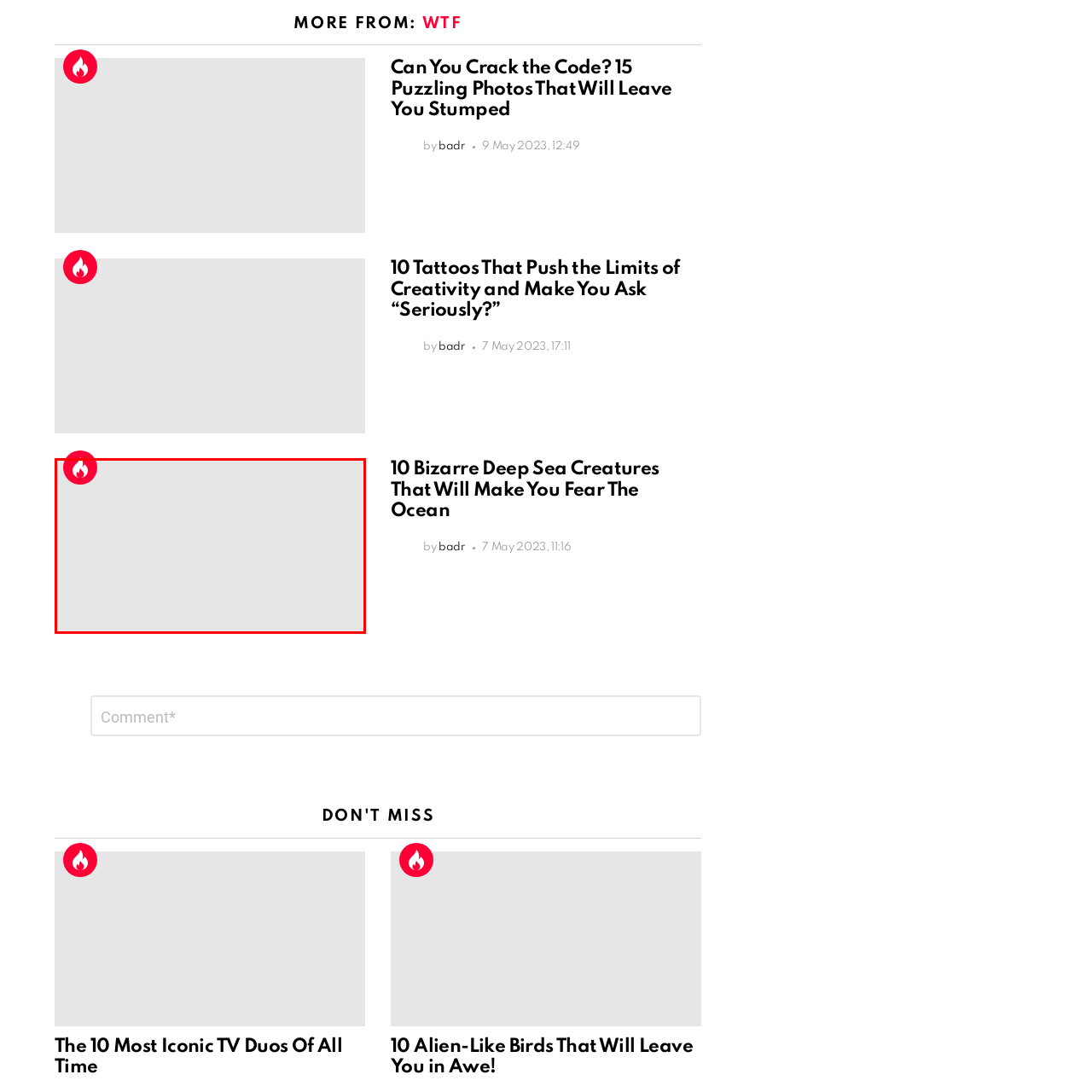When was the article published?
Take a close look at the image highlighted by the red bounding box and answer the question thoroughly based on the details you see.

The publication date of the article is mentioned in the caption as May 7, 2023, which indicates when the article was made available to readers.